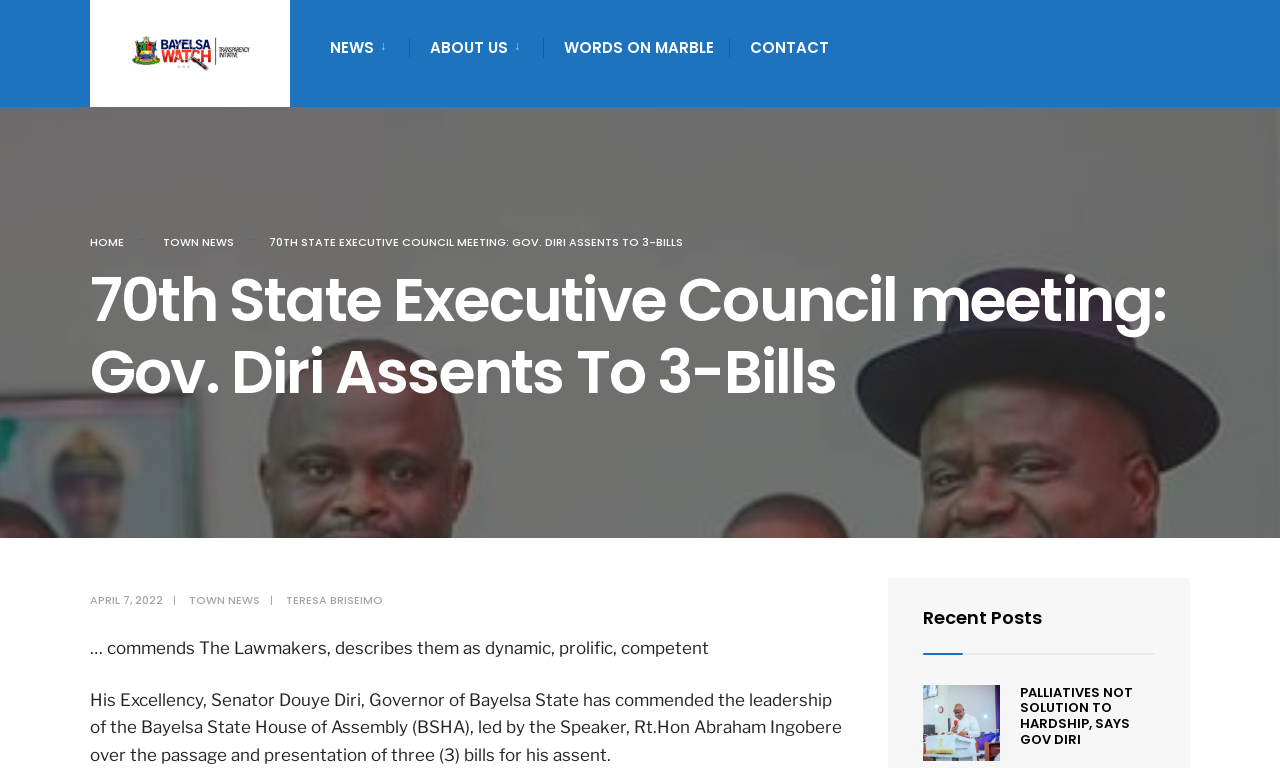Identify the bounding box coordinates of the clickable section necessary to follow the following instruction: "Go to the 'TOWN NEWS' section". The coordinates should be presented as four float numbers from 0 to 1, i.e., [left, top, right, bottom].

[0.127, 0.305, 0.183, 0.326]